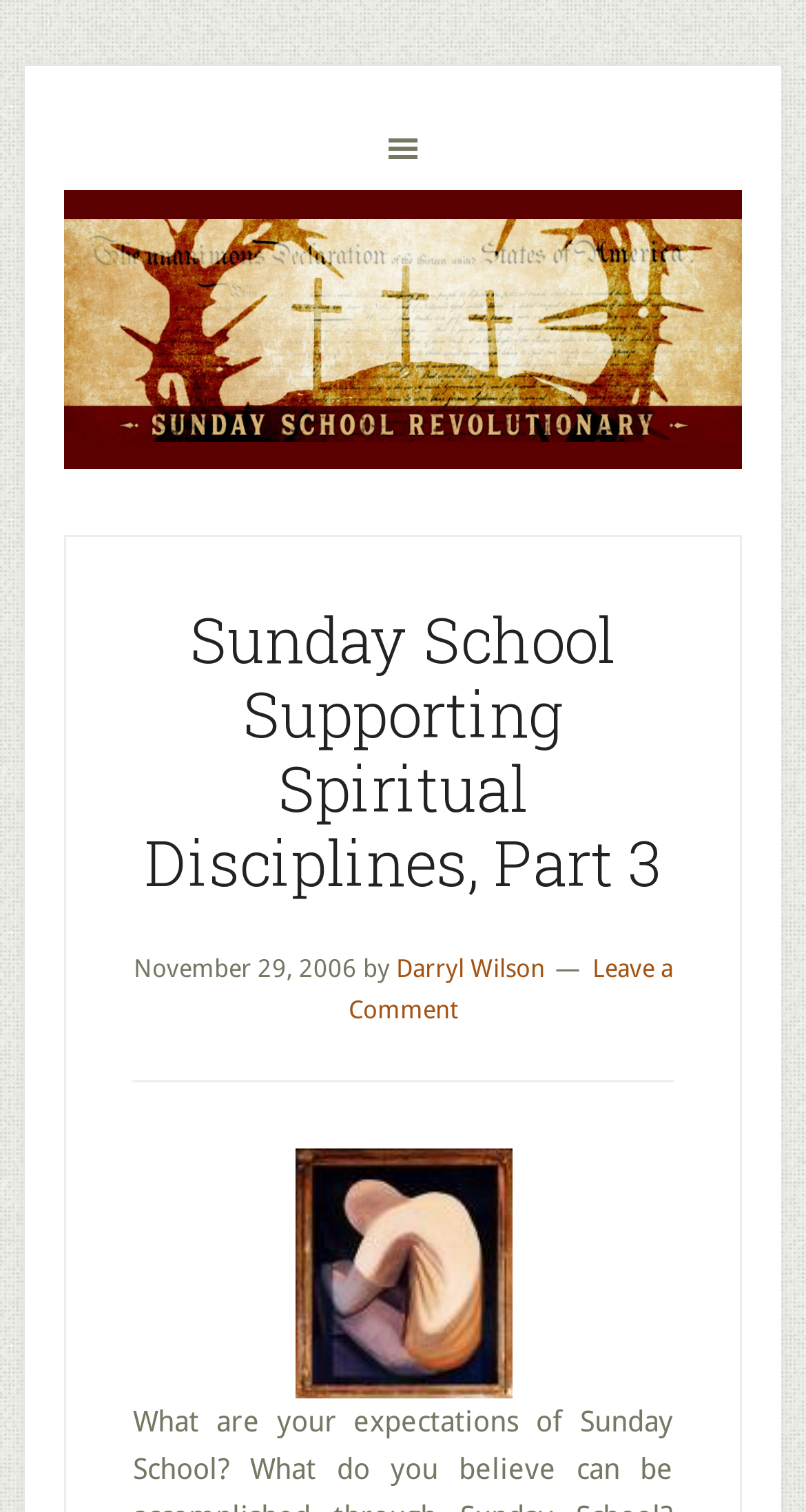What is the color of the background?
Answer briefly with a single word or phrase based on the image.

Unknown